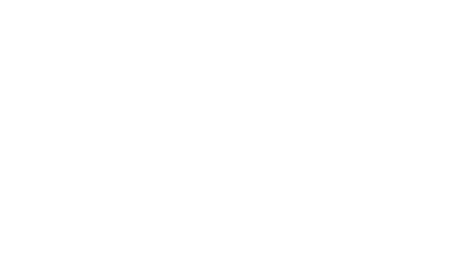What is the context of the surrounding resources?
Based on the image, provide a one-word or brief-phrase response.

Supportive context for self-awareness and relational dynamics